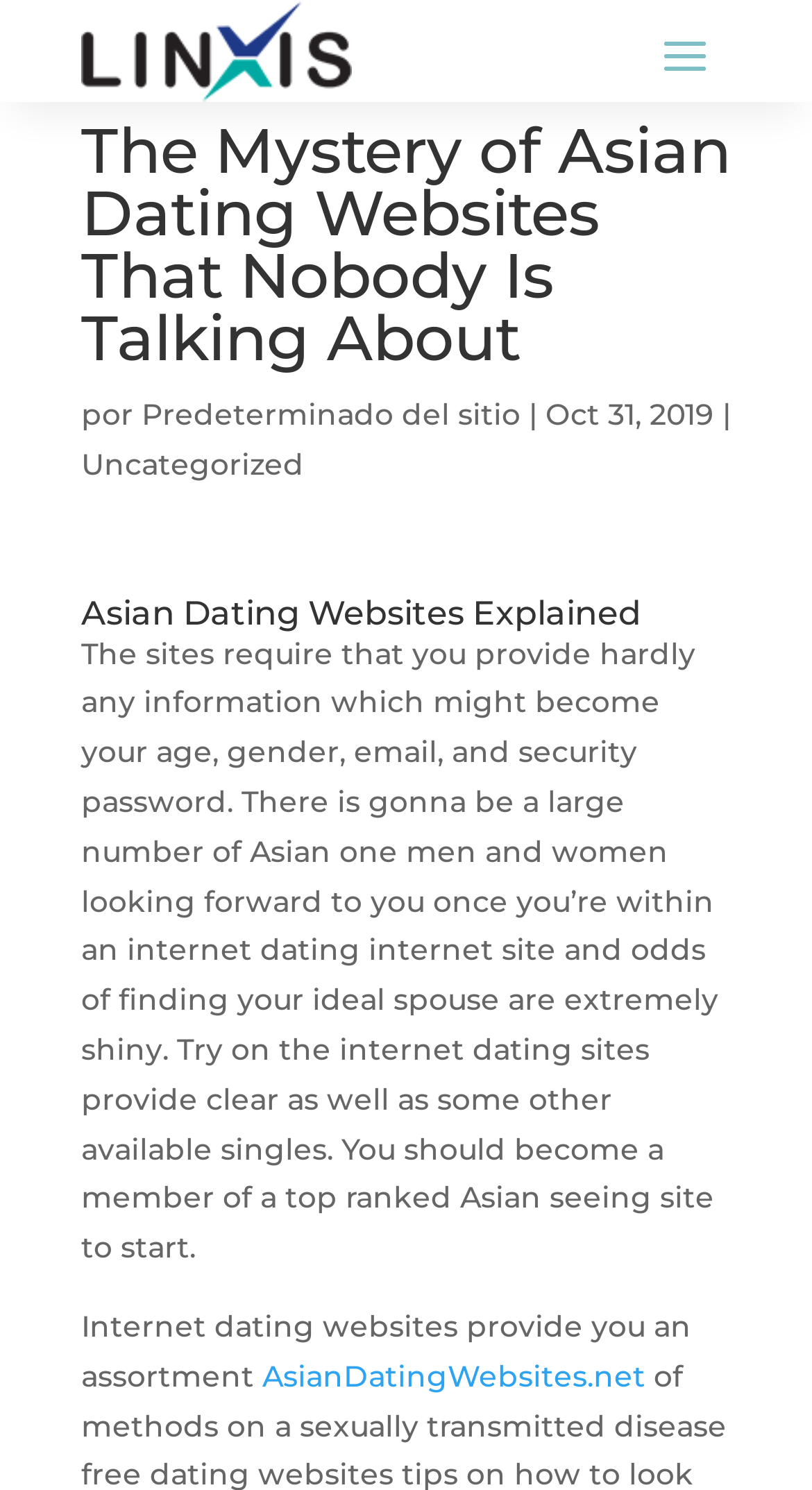What is the purpose of the website?
Please use the image to provide a one-word or short phrase answer.

To explain Asian dating websites